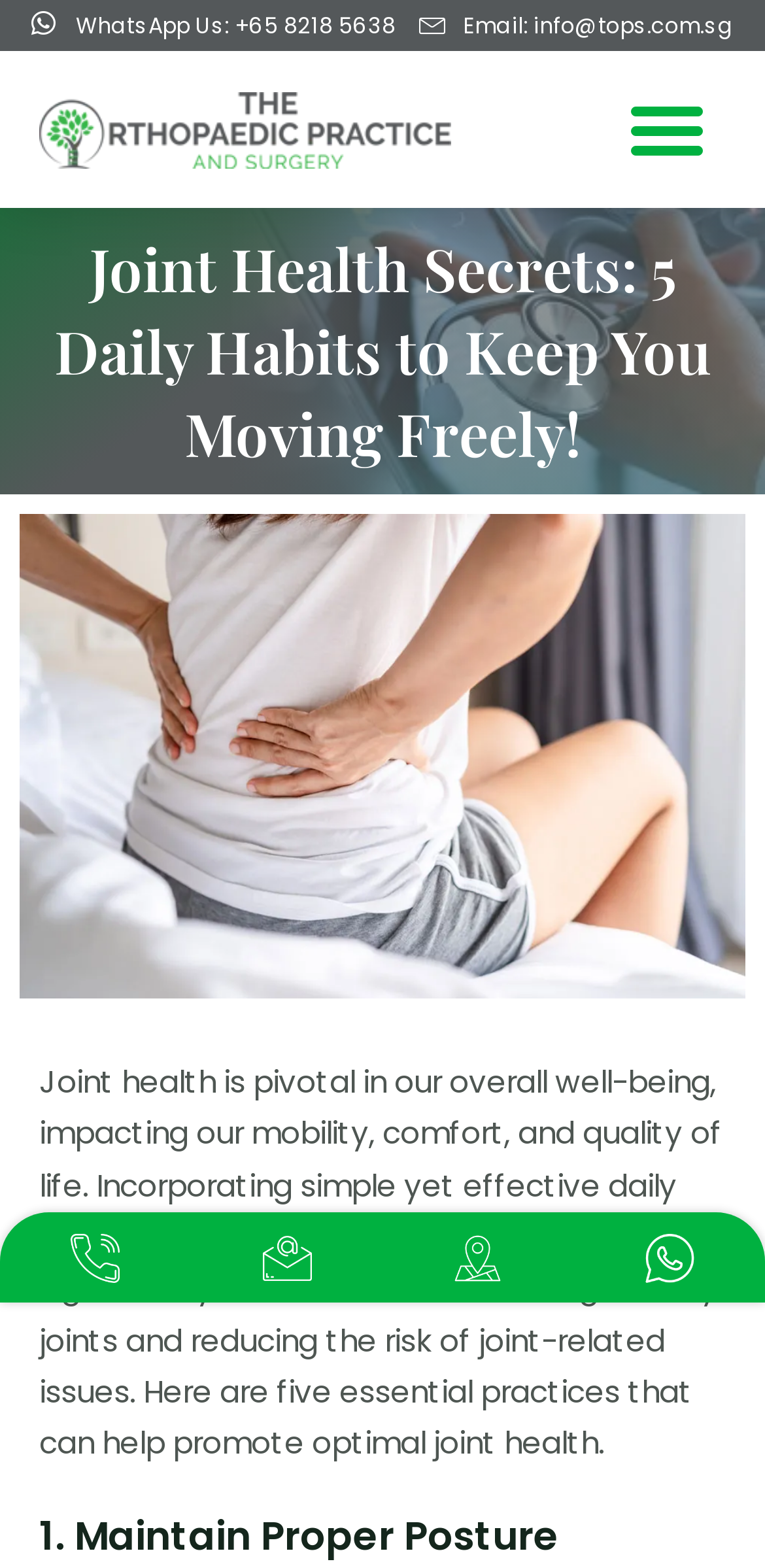What is the email address to contact?
Please respond to the question with as much detail as possible.

I found the link element with the text 'Email: info@tops.com.sg' at the top of the webpage, which provides the email address to contact.